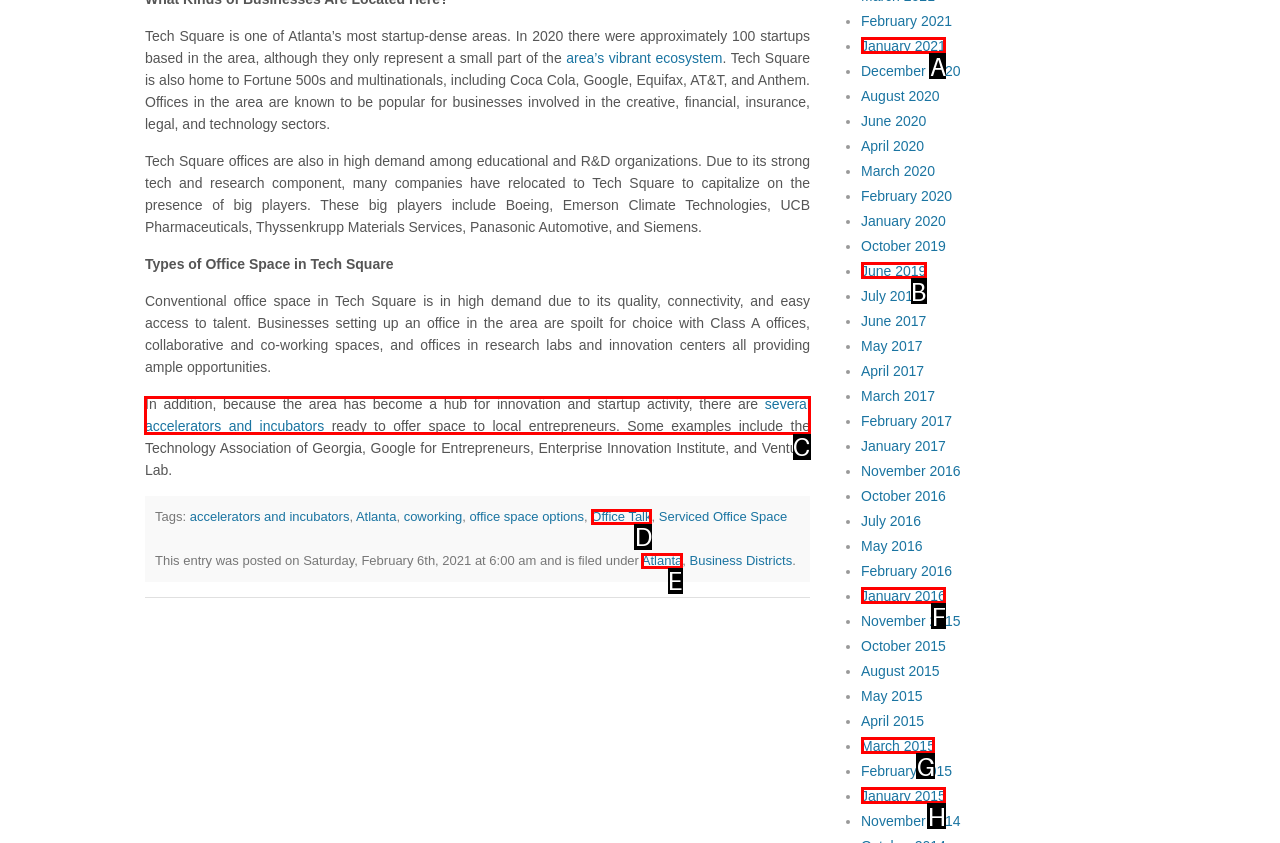Identify the letter of the UI element you should interact with to perform the task: Explore 'accelerators and incubators'
Reply with the appropriate letter of the option.

C